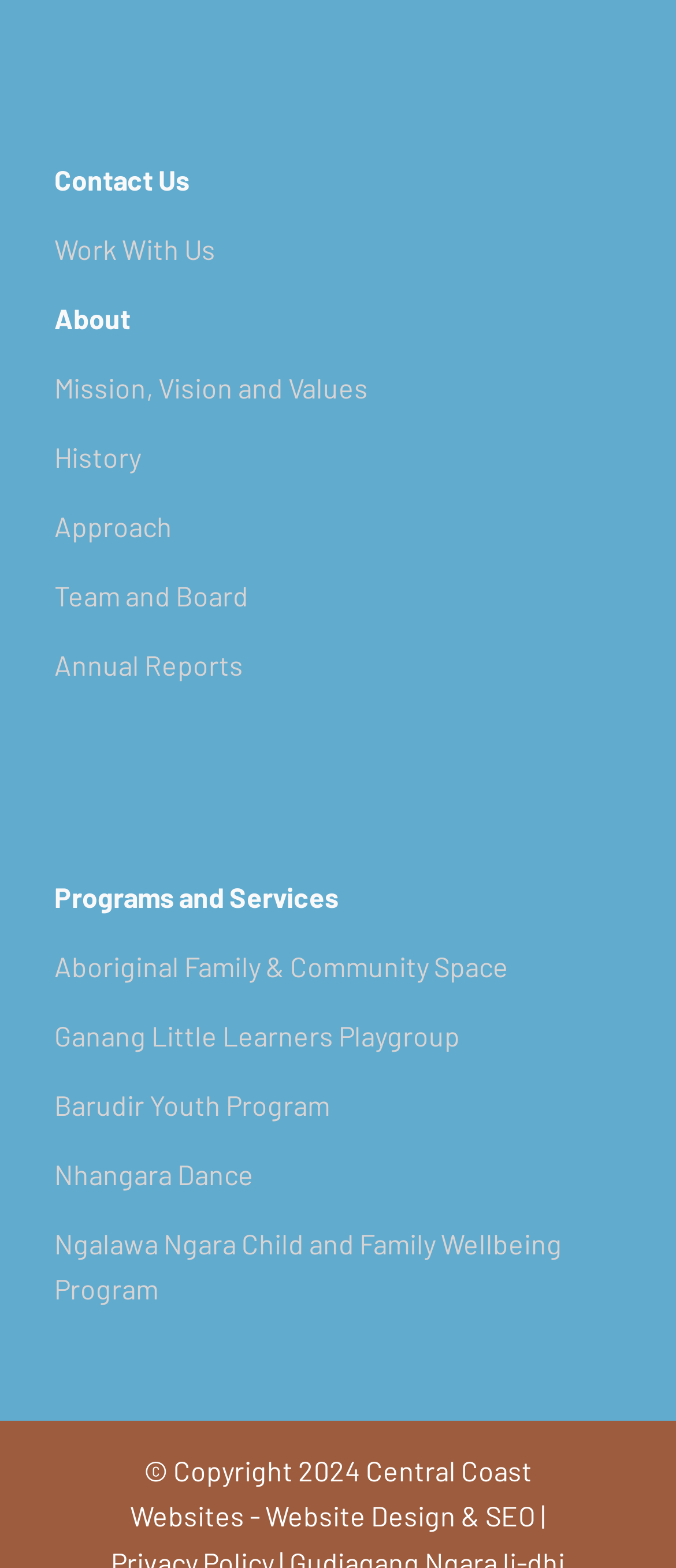Please specify the bounding box coordinates in the format (top-left x, top-left y, bottom-right x, bottom-right y), with values ranging from 0 to 1. Identify the bounding box for the UI component described as follows: About

[0.08, 0.192, 0.193, 0.213]